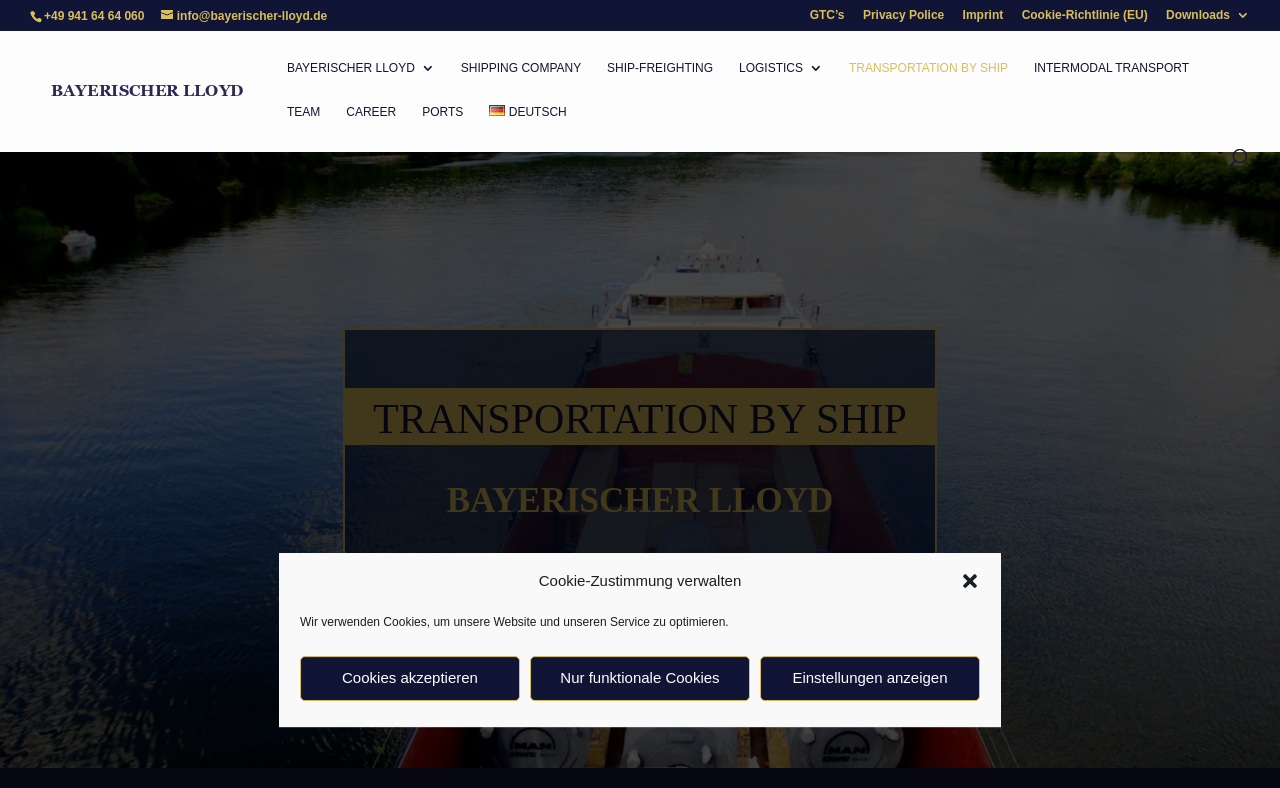Refer to the image and offer a detailed explanation in response to the question: What is the phone number of the company?

I found the phone number at the top of the webpage, it's a static text element with the value '+49 941 64 64 060'.